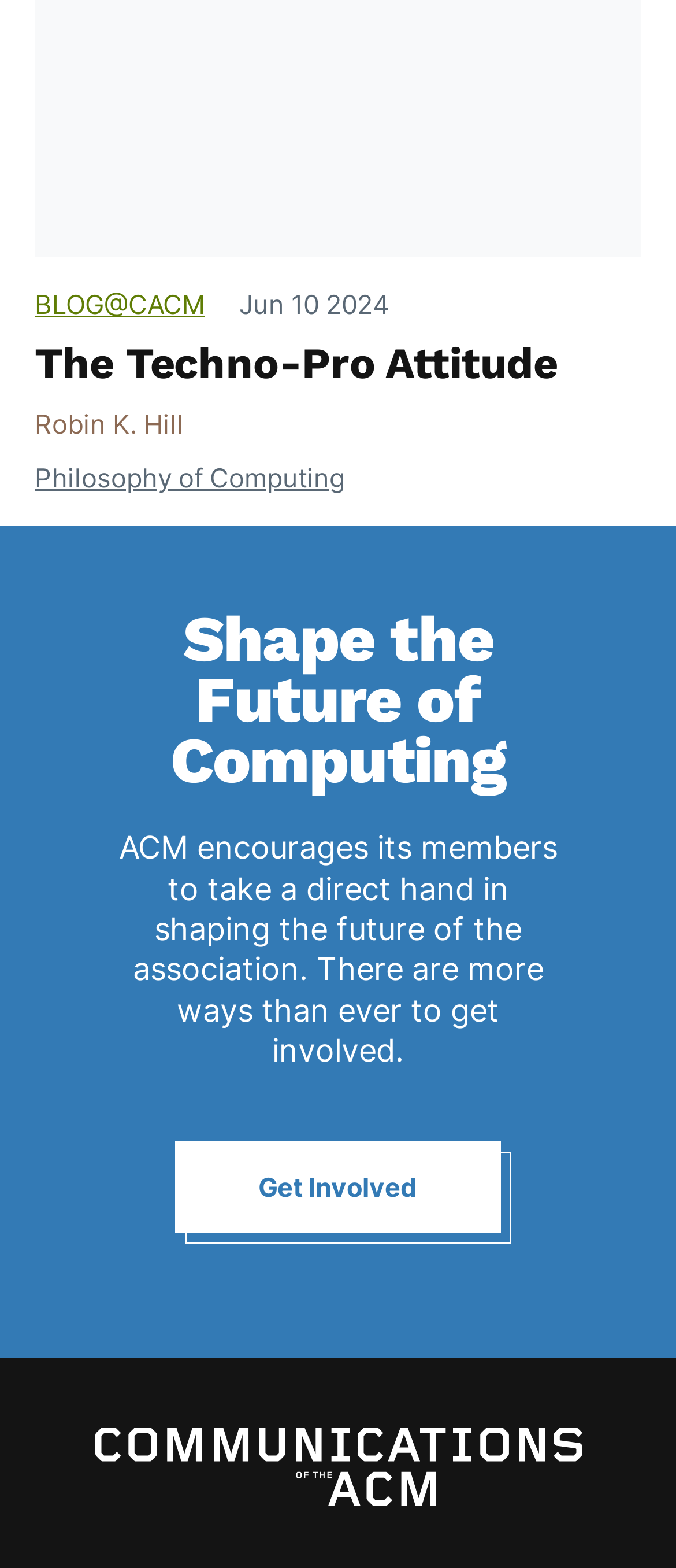Find the bounding box coordinates for the area that must be clicked to perform this action: "read the blog".

[0.051, 0.181, 0.303, 0.207]